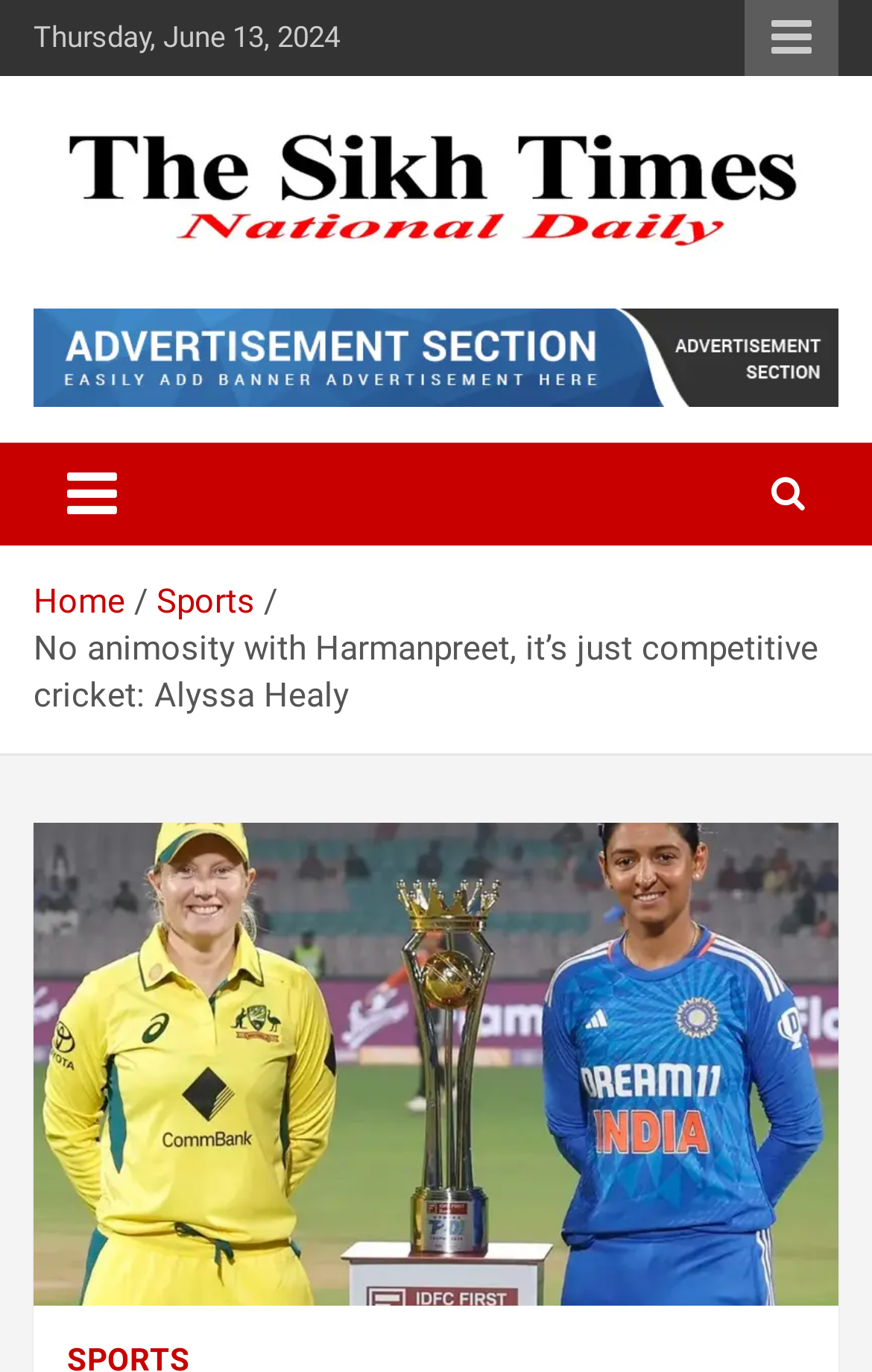Extract the heading text from the webpage.

No animosity with Harmanpreet, it’s just competitive cricket: Alyssa Healy